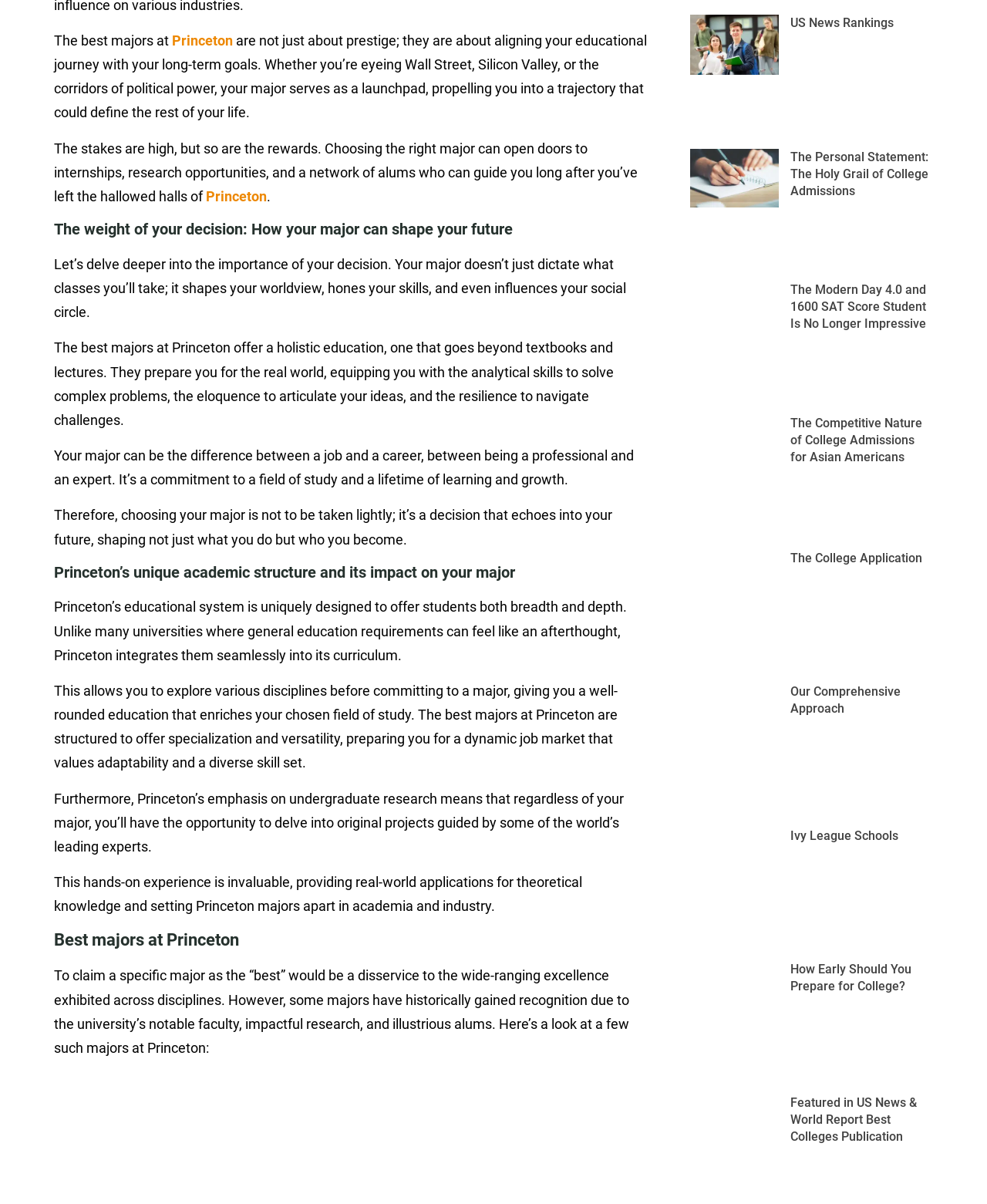Respond with a single word or phrase to the following question:
What is the purpose of a major in college?

To shape your worldview and skills